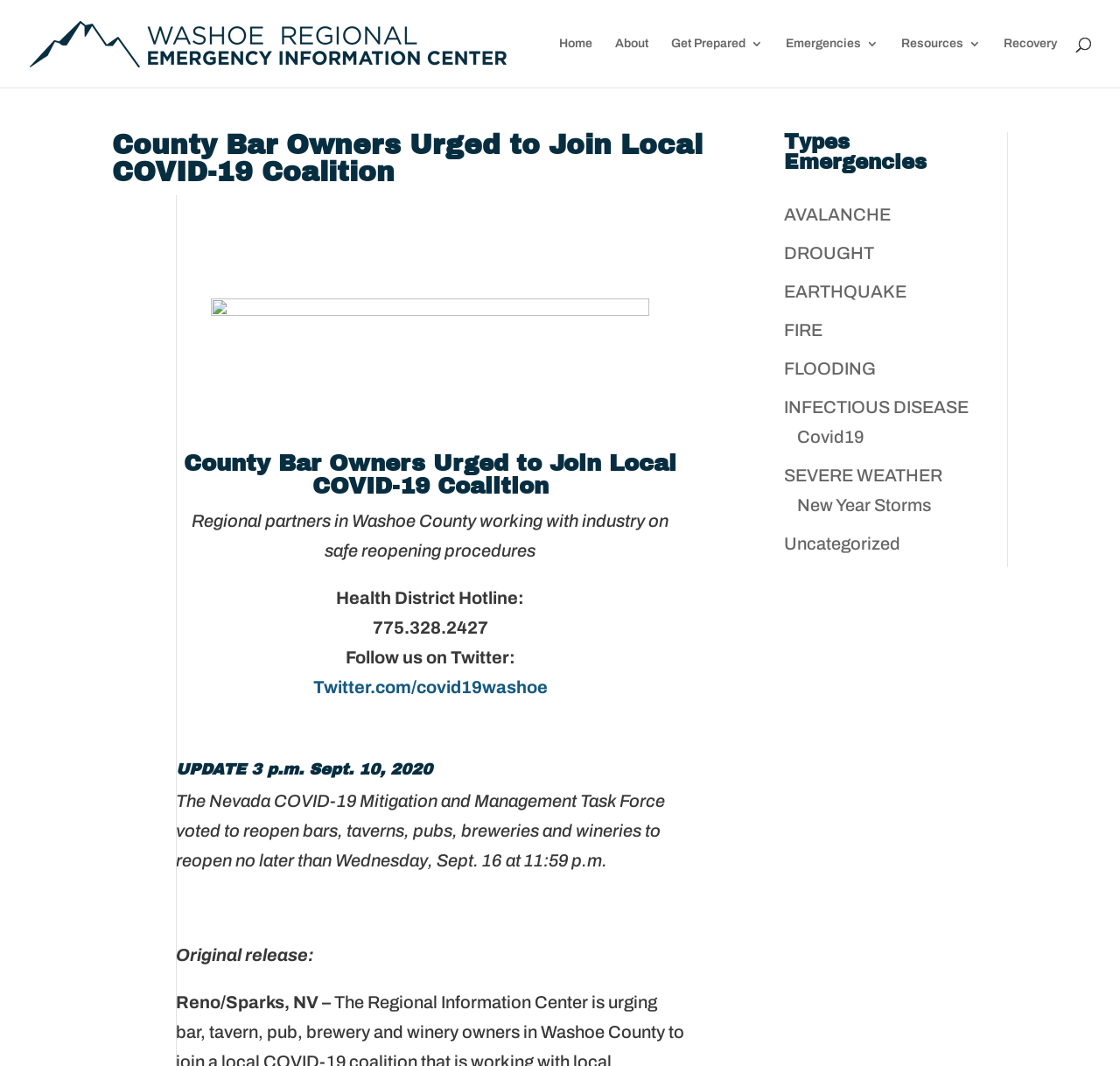With reference to the screenshot, provide a detailed response to the question below:
What is the hotline number for the Health District?

The question is asking for the hotline number of the Health District. By looking at the webpage, we can find the relevant information in the StaticText element with the text 'Health District Hotline:' and the adjacent StaticText element with the text '775.328.2427'. Therefore, the answer is 775.328.2427.